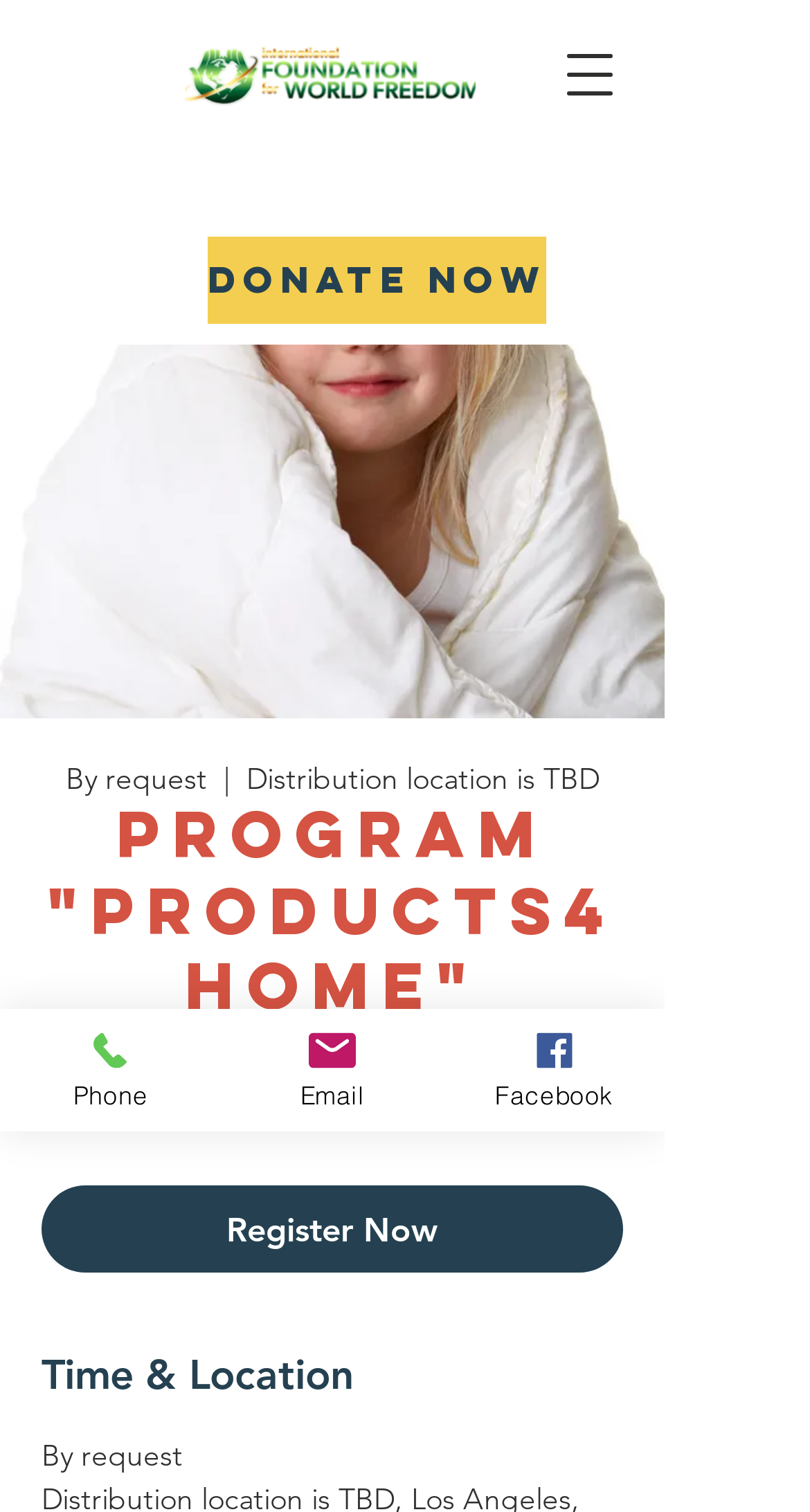Determine the bounding box of the UI element mentioned here: "Donate Now". The coordinates must be in the format [left, top, right, bottom] with values ranging from 0 to 1.

[0.256, 0.157, 0.674, 0.214]